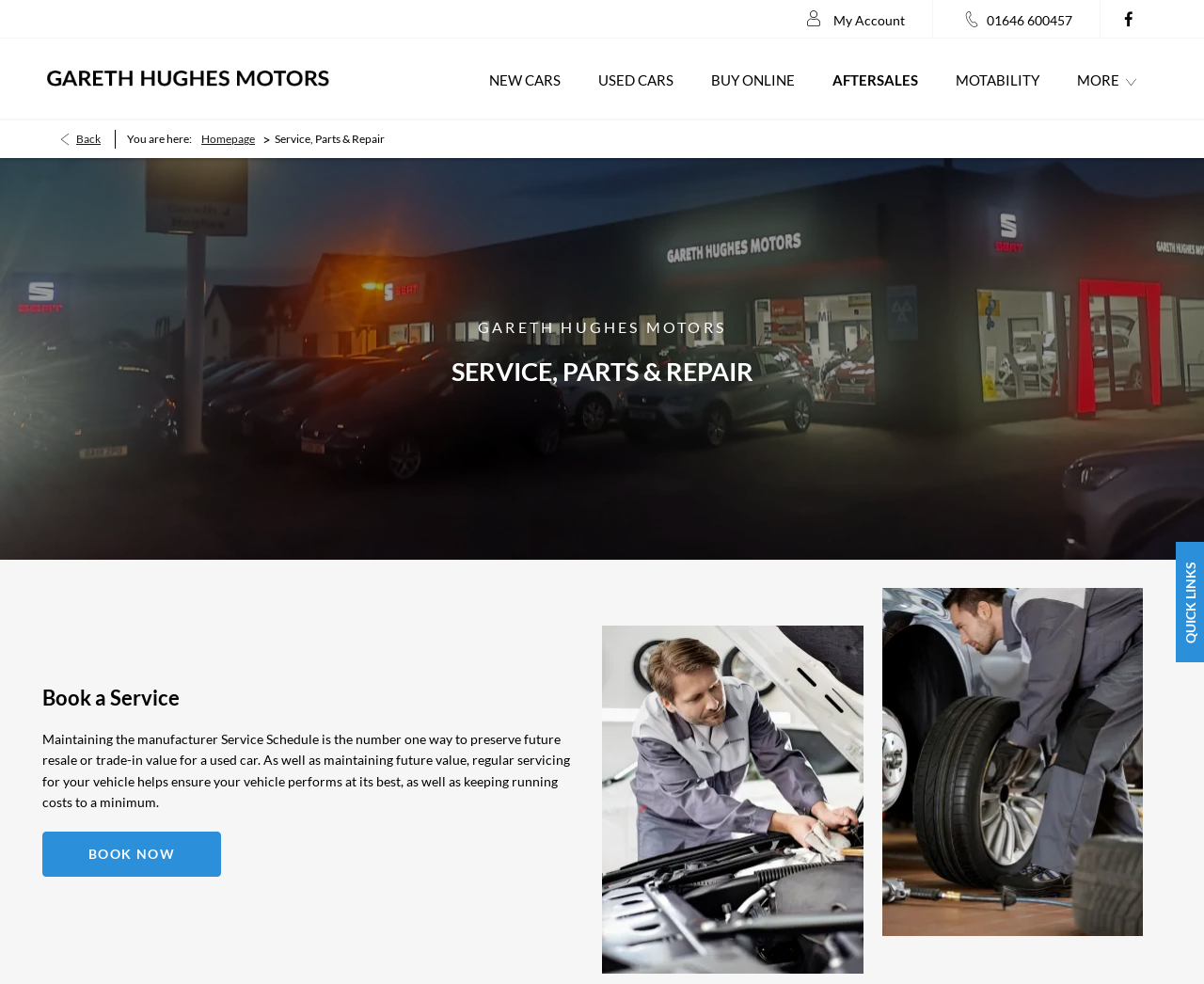Using the element description title="Facebook", predict the bounding box coordinates for the UI element. Provide the coordinates in (top-left x, top-left y, bottom-right x, bottom-right y) format with values ranging from 0 to 1.

[0.922, 0.0, 0.953, 0.038]